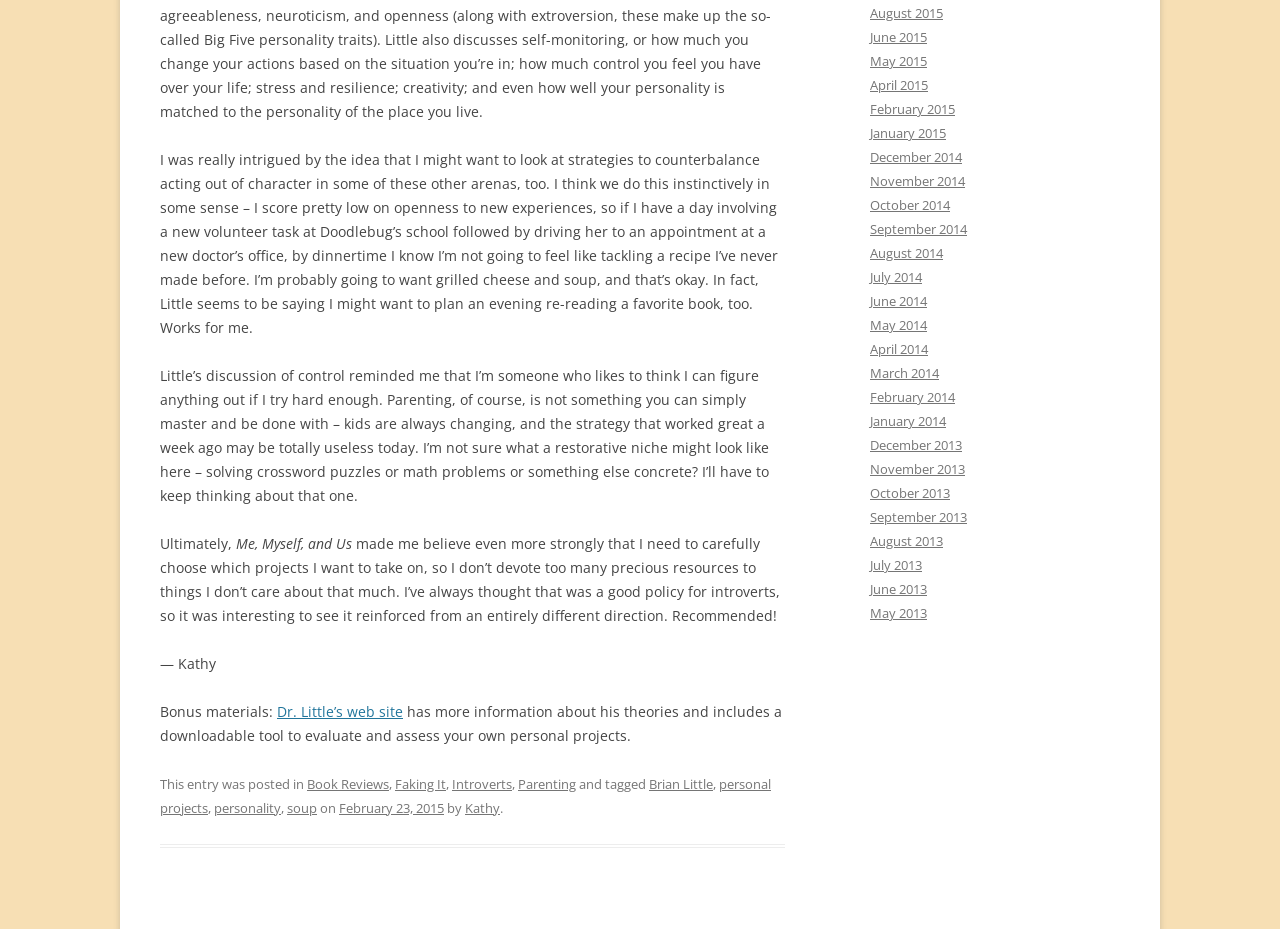What is the title of the book being reviewed?
Based on the image content, provide your answer in one word or a short phrase.

Me, Myself, and Us